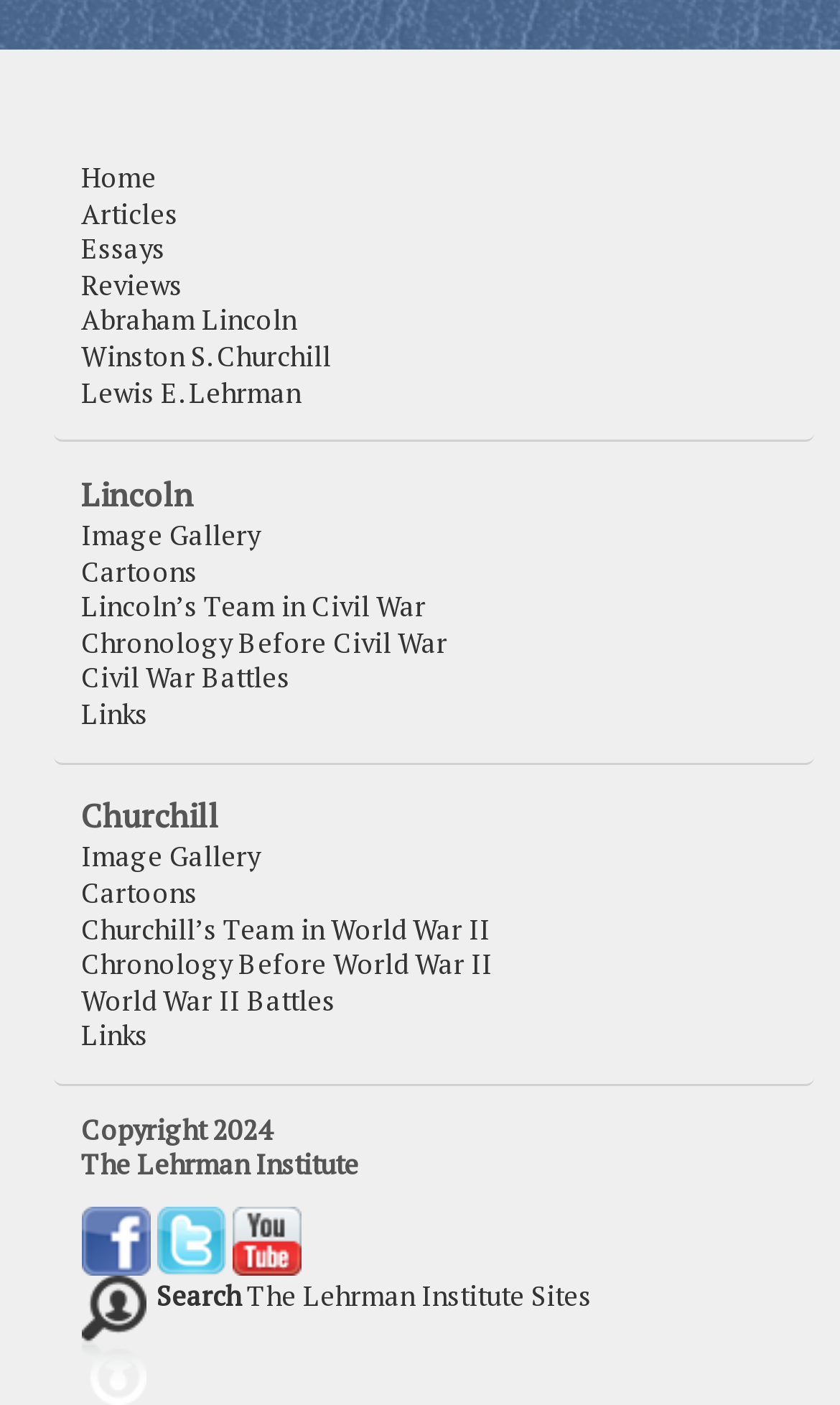Identify the bounding box coordinates of the area you need to click to perform the following instruction: "visit Abraham Lincoln's page".

[0.097, 0.215, 0.353, 0.242]